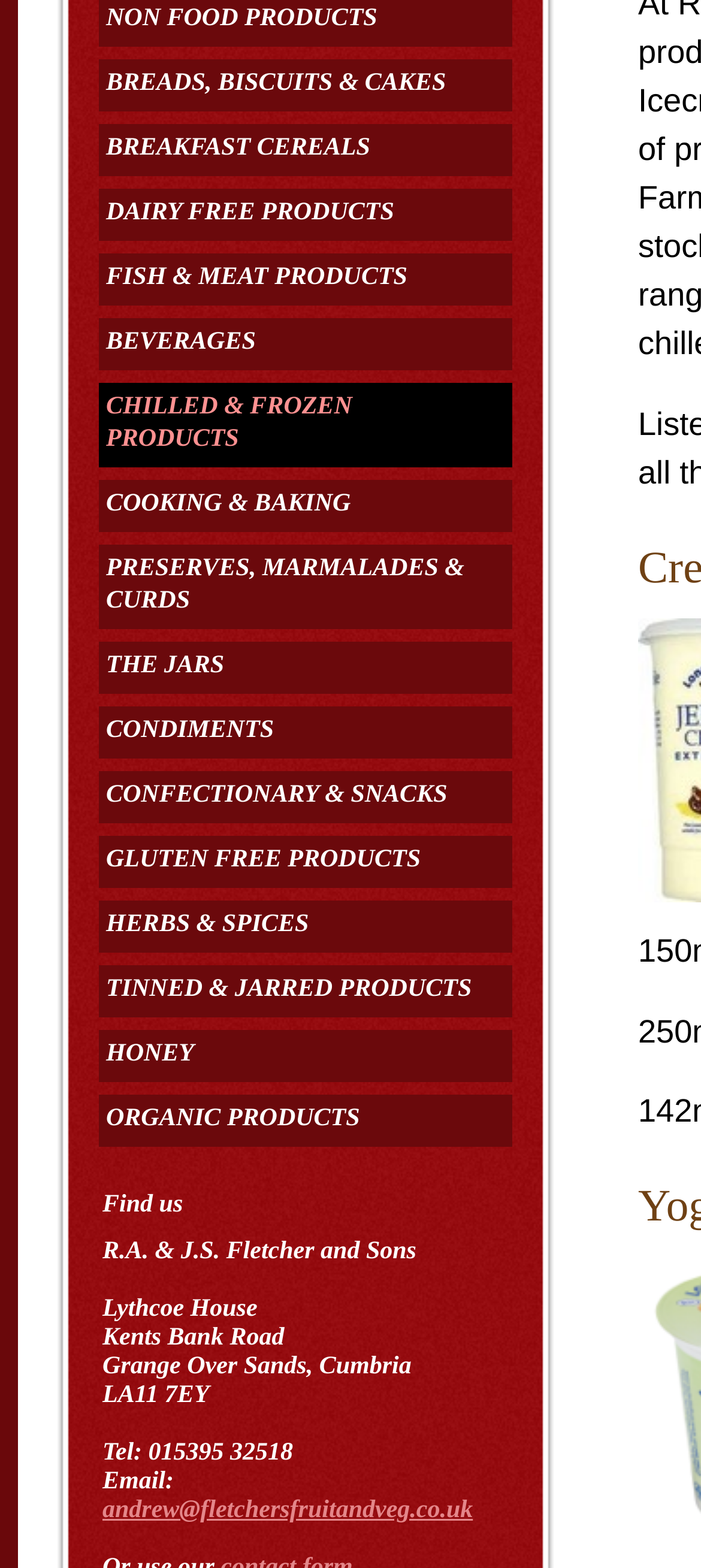Provide the bounding box coordinates in the format (top-left x, top-left y, bottom-right x, bottom-right y). All values are floating point numbers between 0 and 1. Determine the bounding box coordinate of the UI element described as: Breakfast Cereals

[0.141, 0.079, 0.731, 0.112]